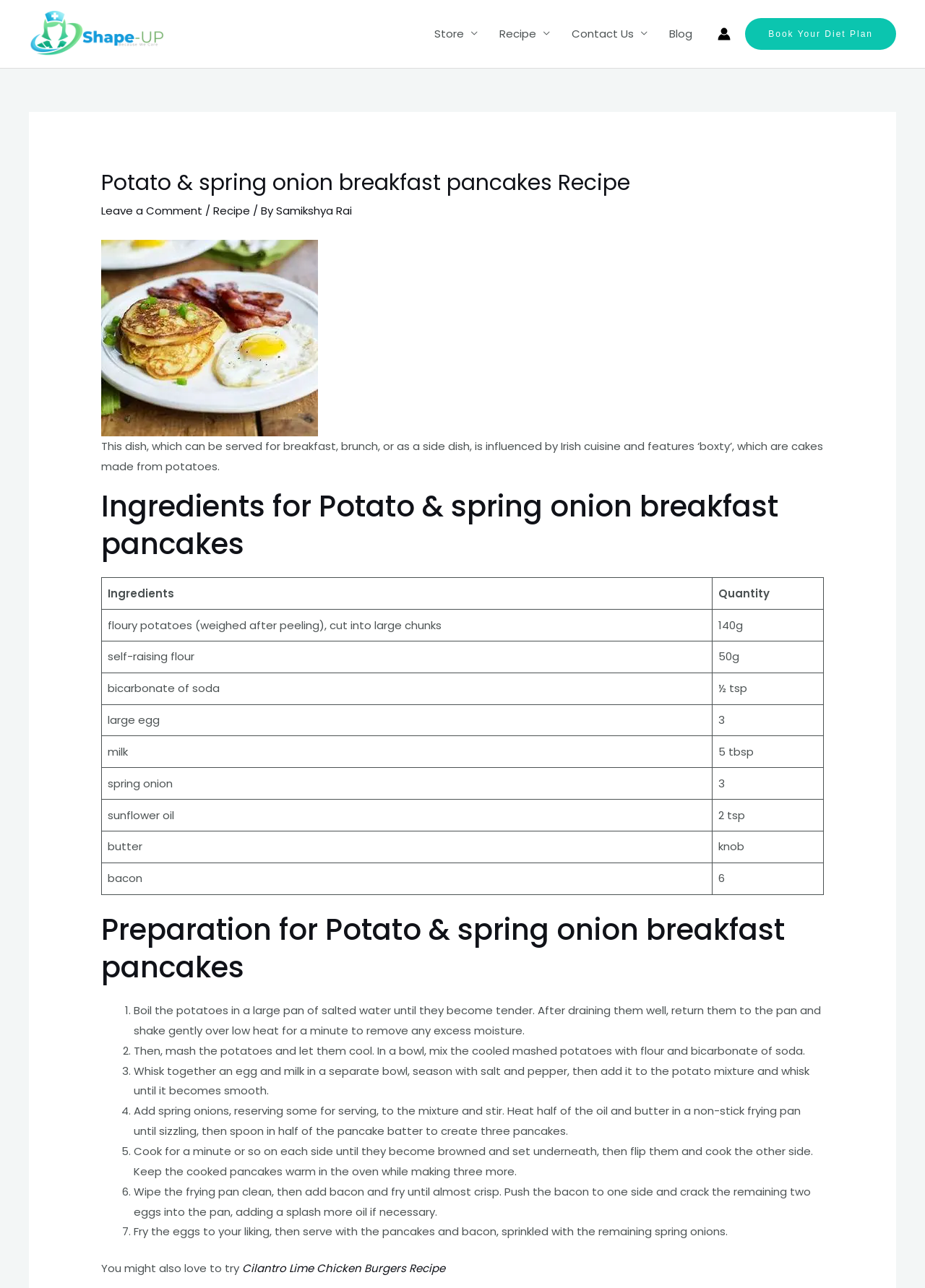How many eggs are required for the recipe?
Ensure your answer is thorough and detailed.

The number of eggs required for the recipe can be found in the ingredients table, which lists 'large egg' with a quantity of '3'.